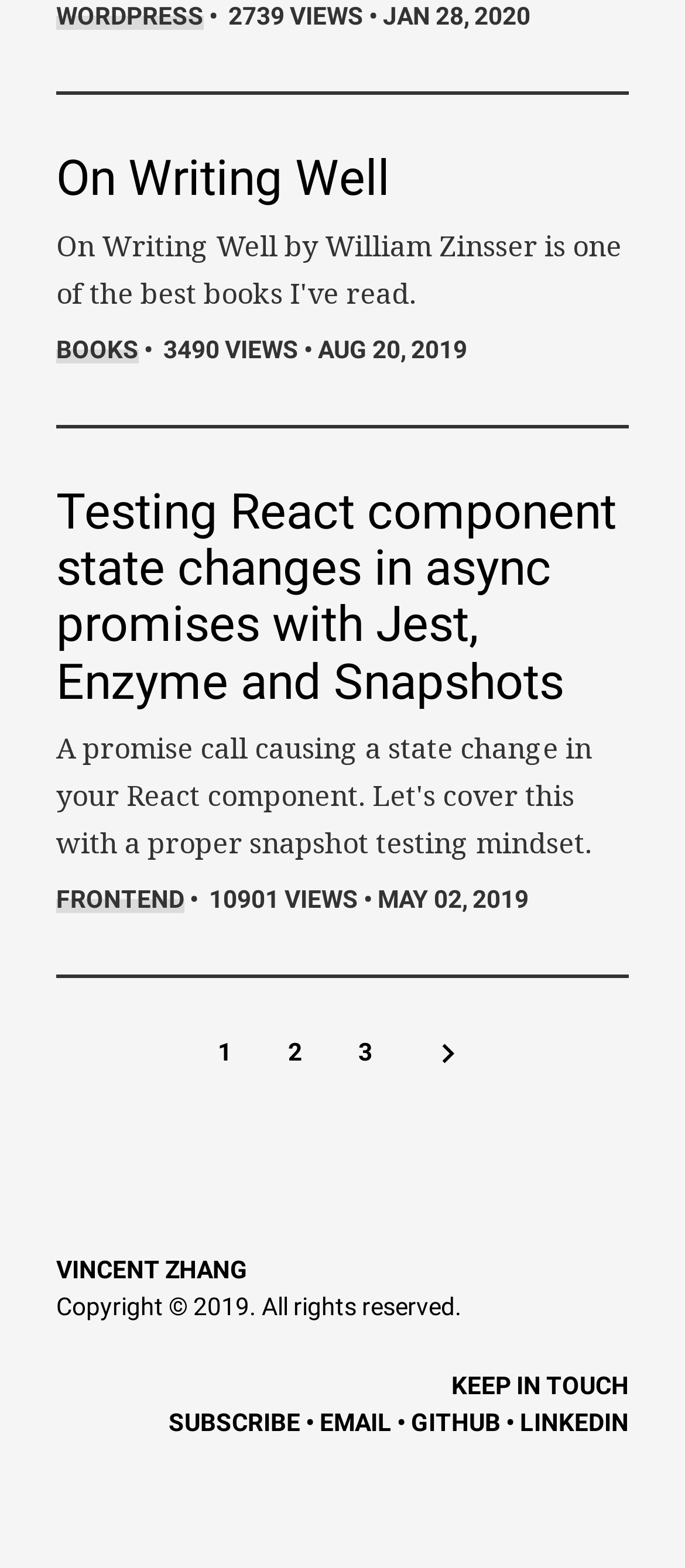Answer the following query with a single word or phrase:
What is the category of the second article?

FRONTEND